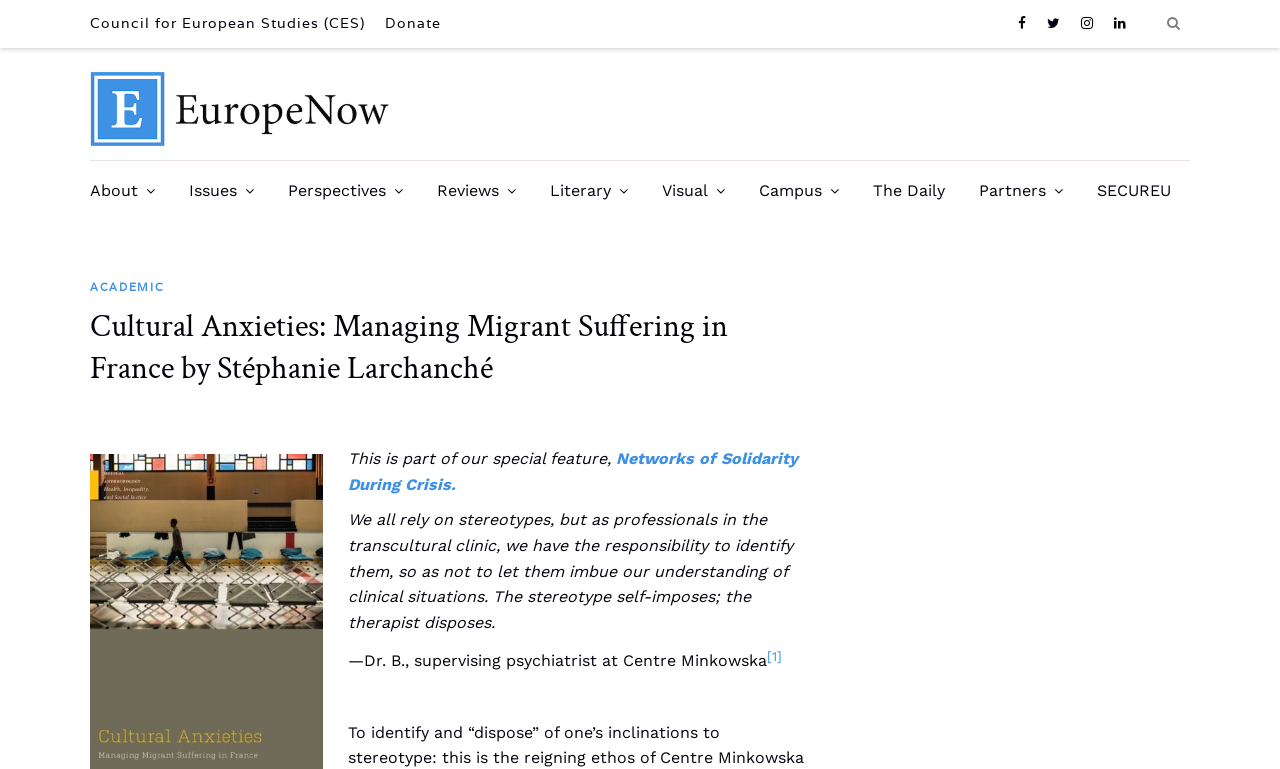What is the profession of Dr. B?
Use the image to give a comprehensive and detailed response to the question.

Dr. B is mentioned as a 'supervising psychiatrist at Centre Minkowska' in the quote.